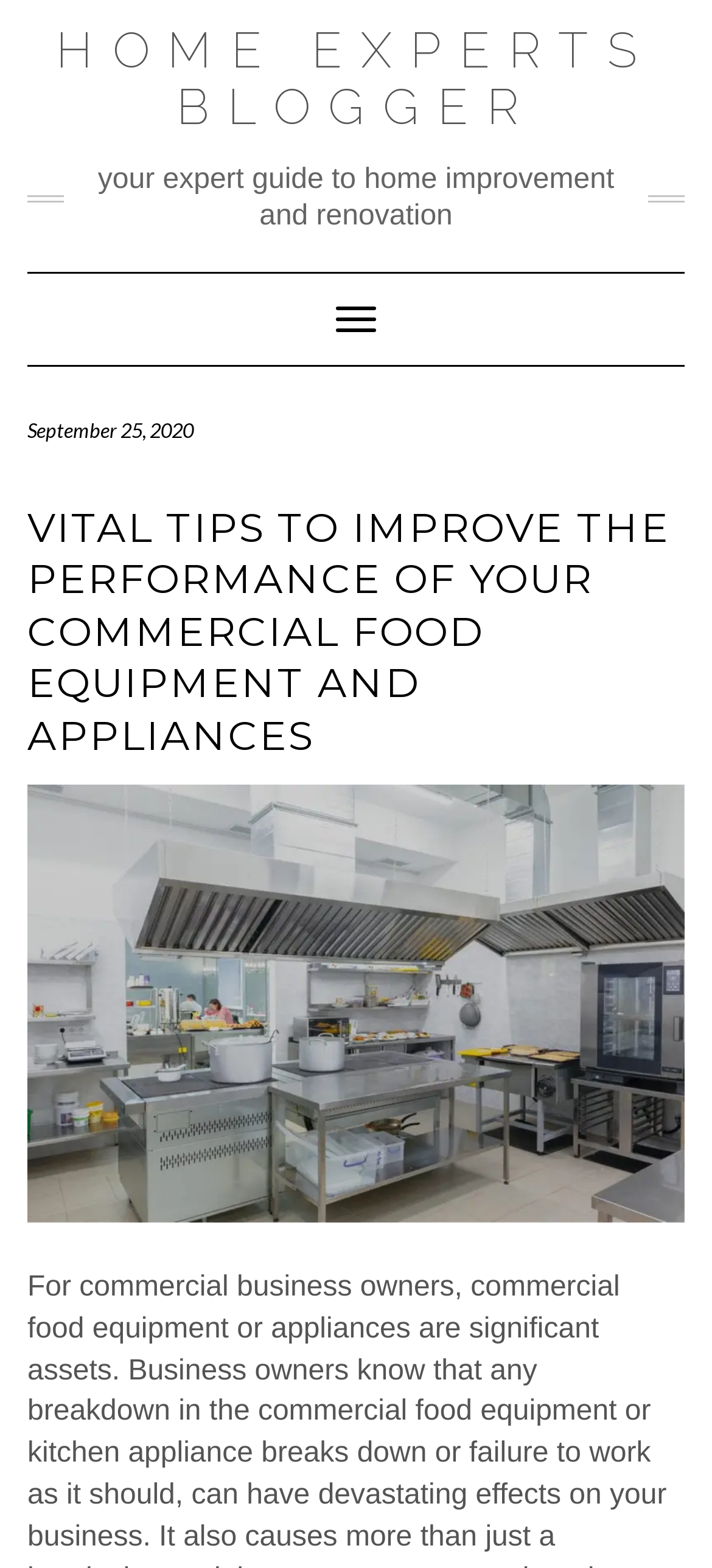Is there a navigation menu on the webpage?
Give a single word or phrase as your answer by examining the image.

Yes